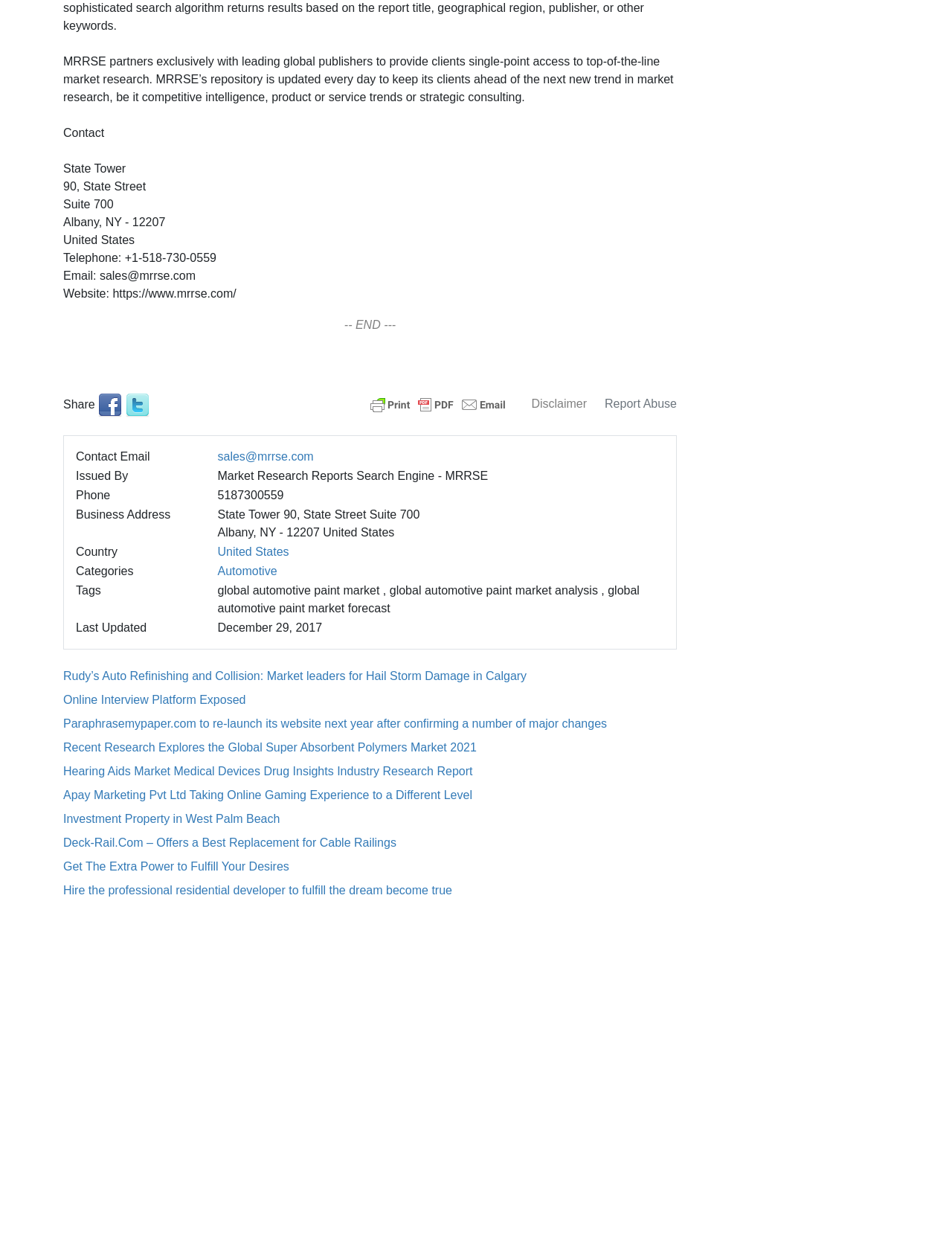What is the category of the article 'Rudy’s Auto Refinishing and Collision: Market leaders for Hail Storm Damage in Calgary'?
Please use the image to provide an in-depth answer to the question.

The article 'Rudy’s Auto Refinishing and Collision: Market leaders for Hail Storm Damage in Calgary' is listed in the table below the contact information section. The category of this article is 'Automotive', which is listed in the 'Categories' column of the table.